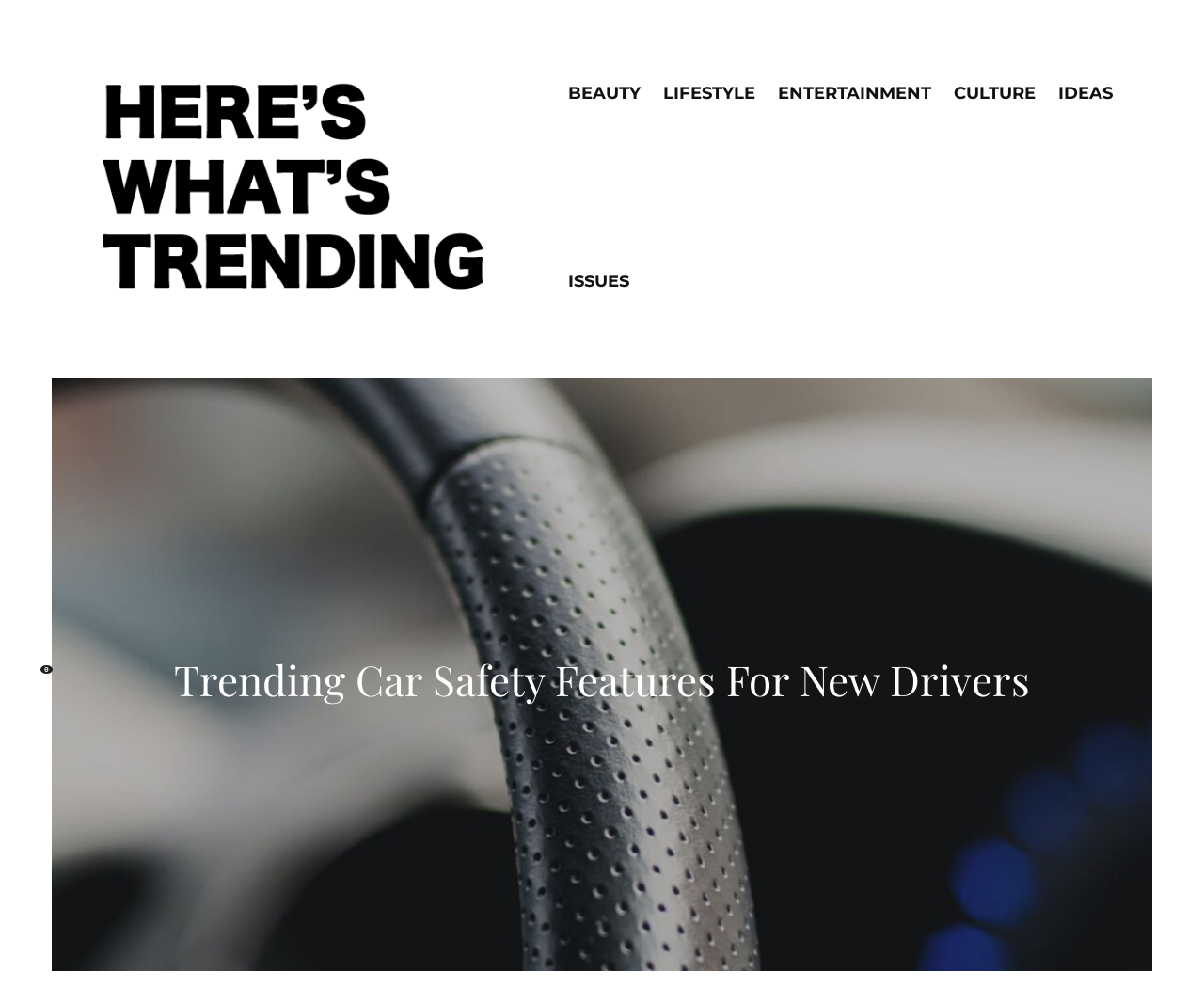Determine the bounding box of the UI element mentioned here: "Ideas". The coordinates must be in the format [left, top, right, bottom] with values ranging from 0 to 1.

[0.87, 0.0, 0.934, 0.19]